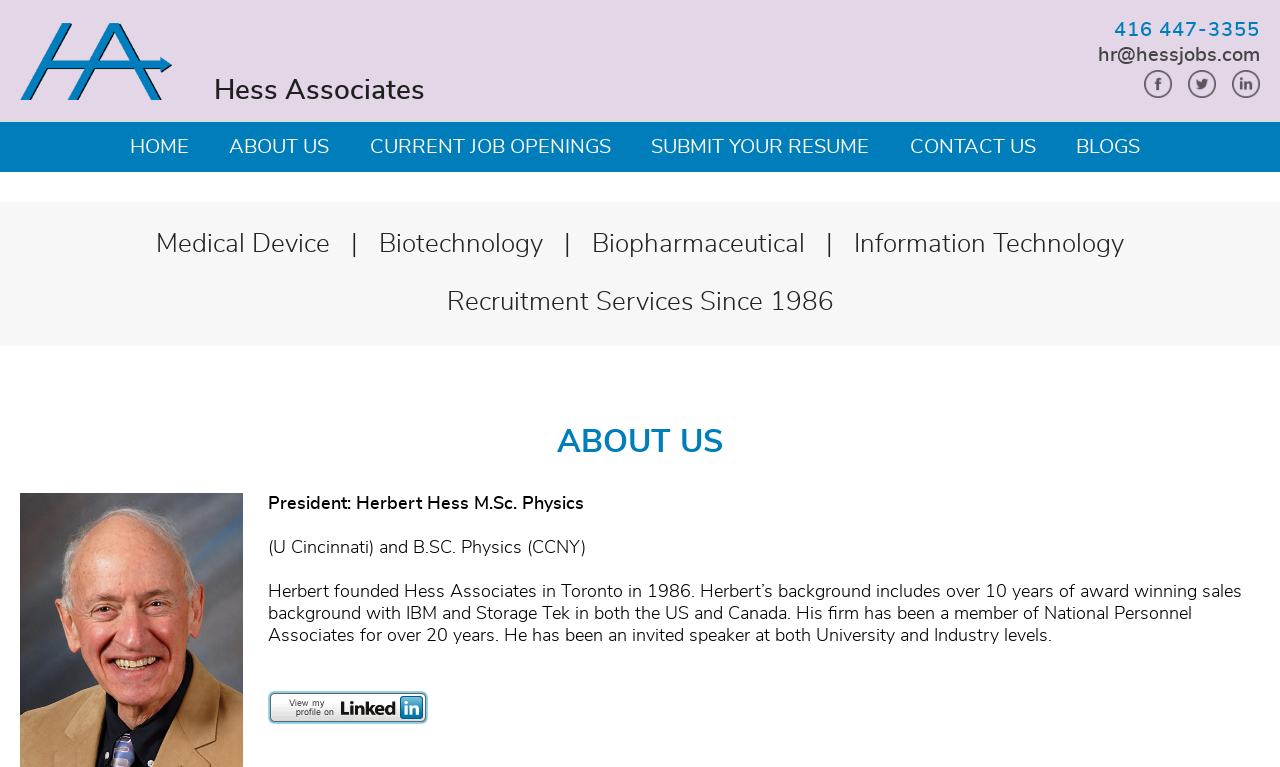Determine the bounding box coordinates for the HTML element described here: "parent_node: Hess Associates".

[0.016, 0.026, 0.136, 0.13]